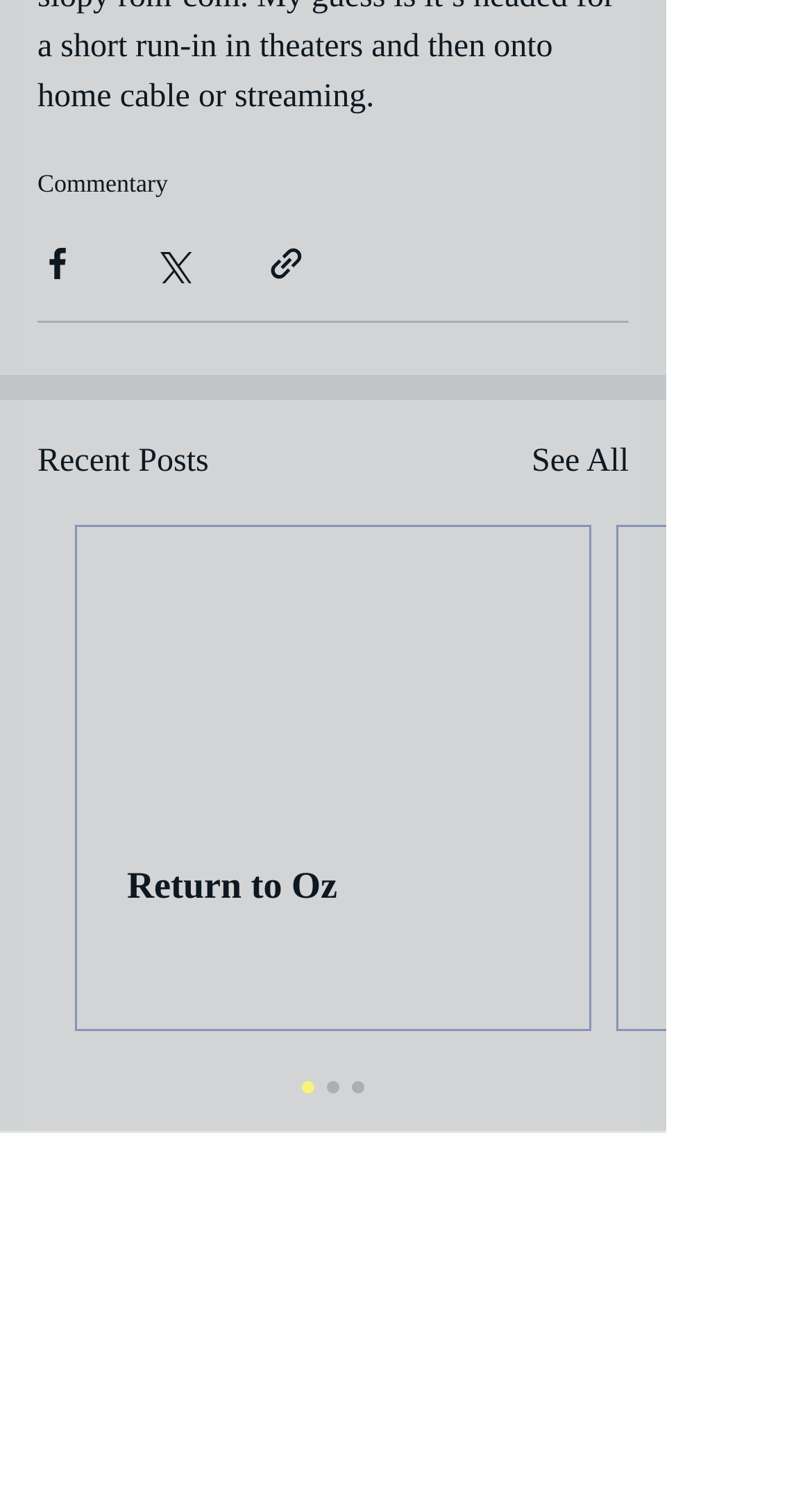Indicate the bounding box coordinates of the element that must be clicked to execute the instruction: "Share via Facebook". The coordinates should be given as four float numbers between 0 and 1, i.e., [left, top, right, bottom].

[0.046, 0.162, 0.095, 0.188]